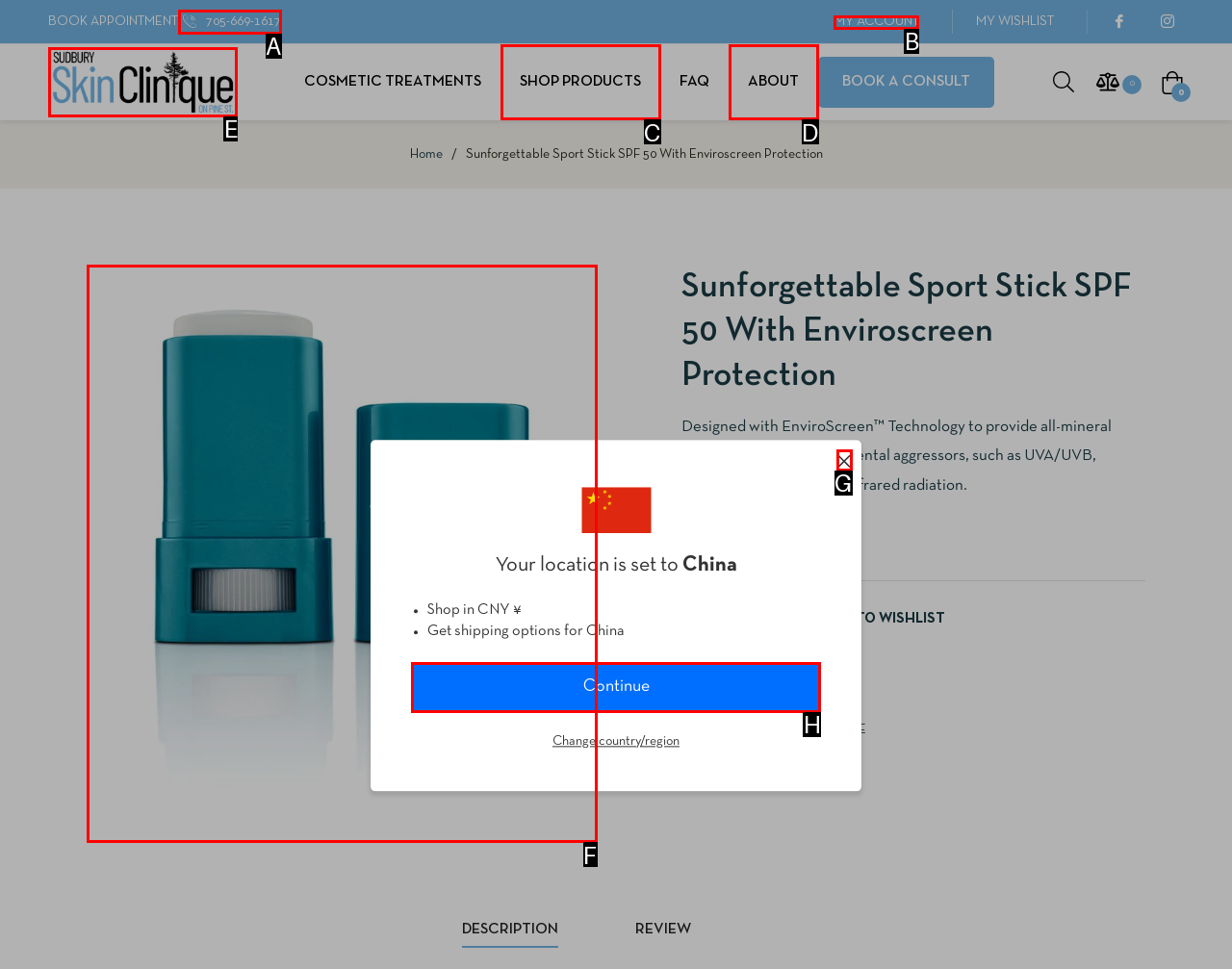Decide which HTML element to click to complete the task: View my account Provide the letter of the appropriate option.

B